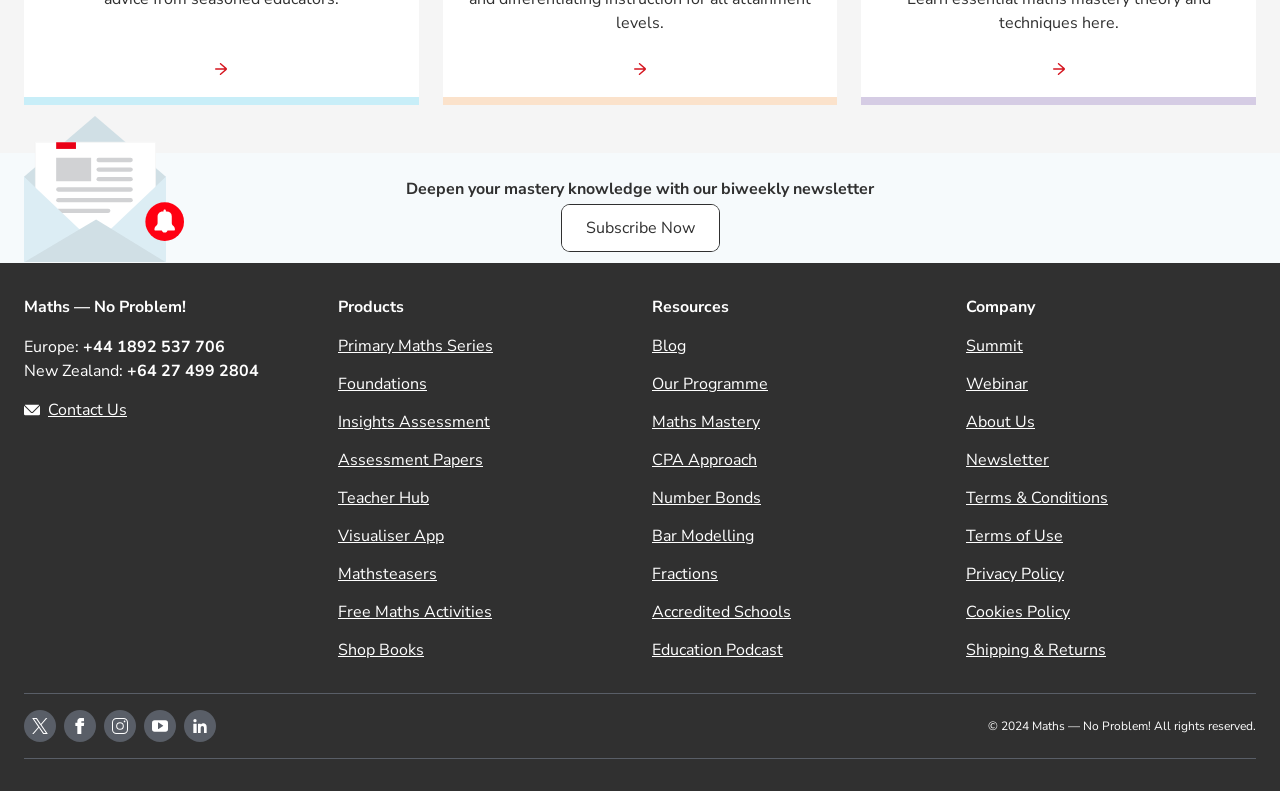Please locate the bounding box coordinates for the element that should be clicked to achieve the following instruction: "View Primary Maths Series". Ensure the coordinates are given as four float numbers between 0 and 1, i.e., [left, top, right, bottom].

[0.264, 0.424, 0.385, 0.451]